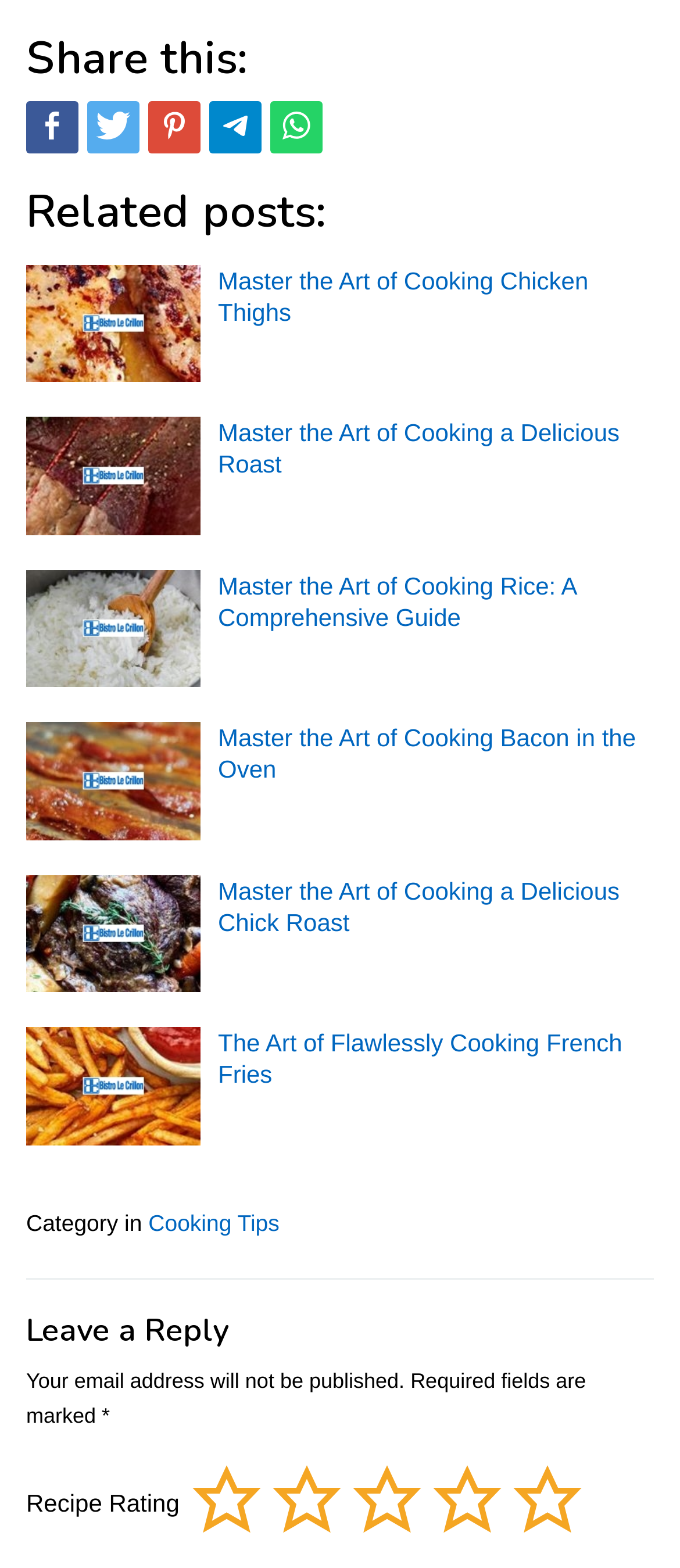Kindly determine the bounding box coordinates of the area that needs to be clicked to fulfill this instruction: "Rate this recipe 5 out of 5 stars".

[0.753, 0.93, 0.871, 0.982]